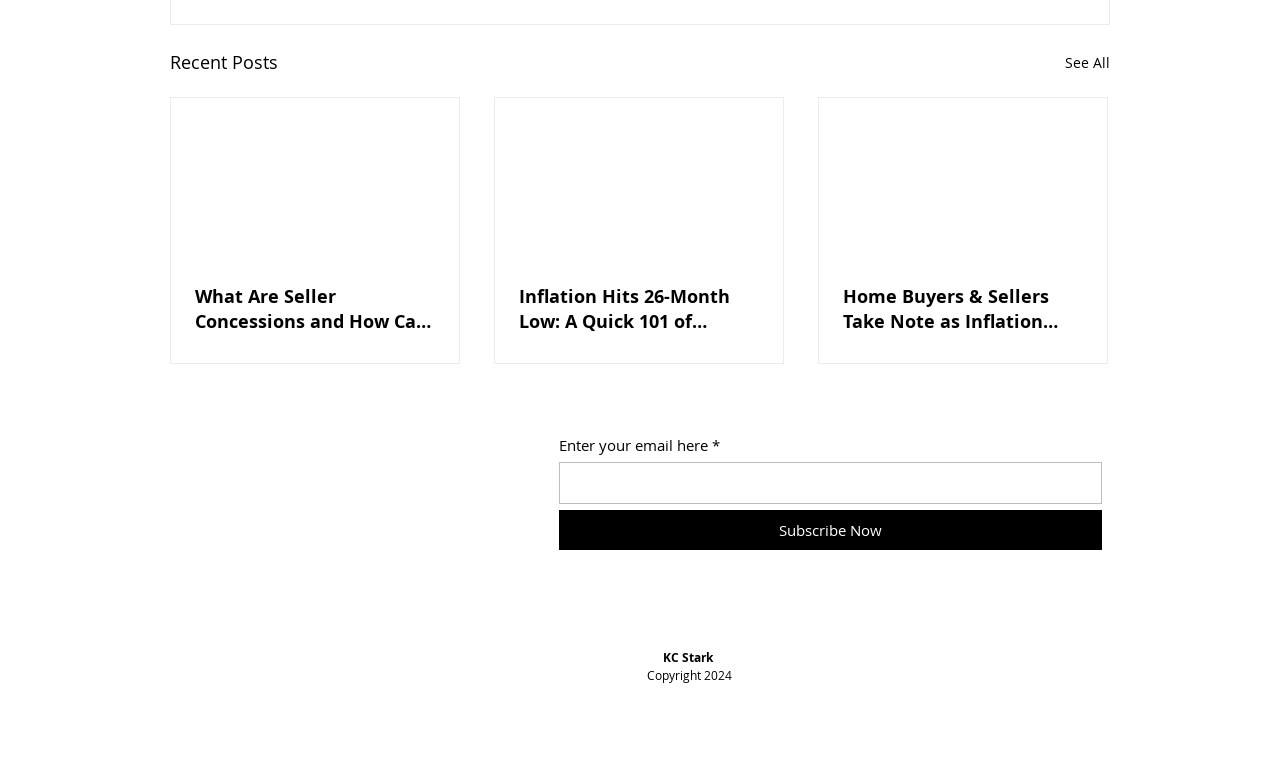Locate the bounding box of the user interface element based on this description: "Subscribe Now".

[0.437, 0.668, 0.861, 0.721]